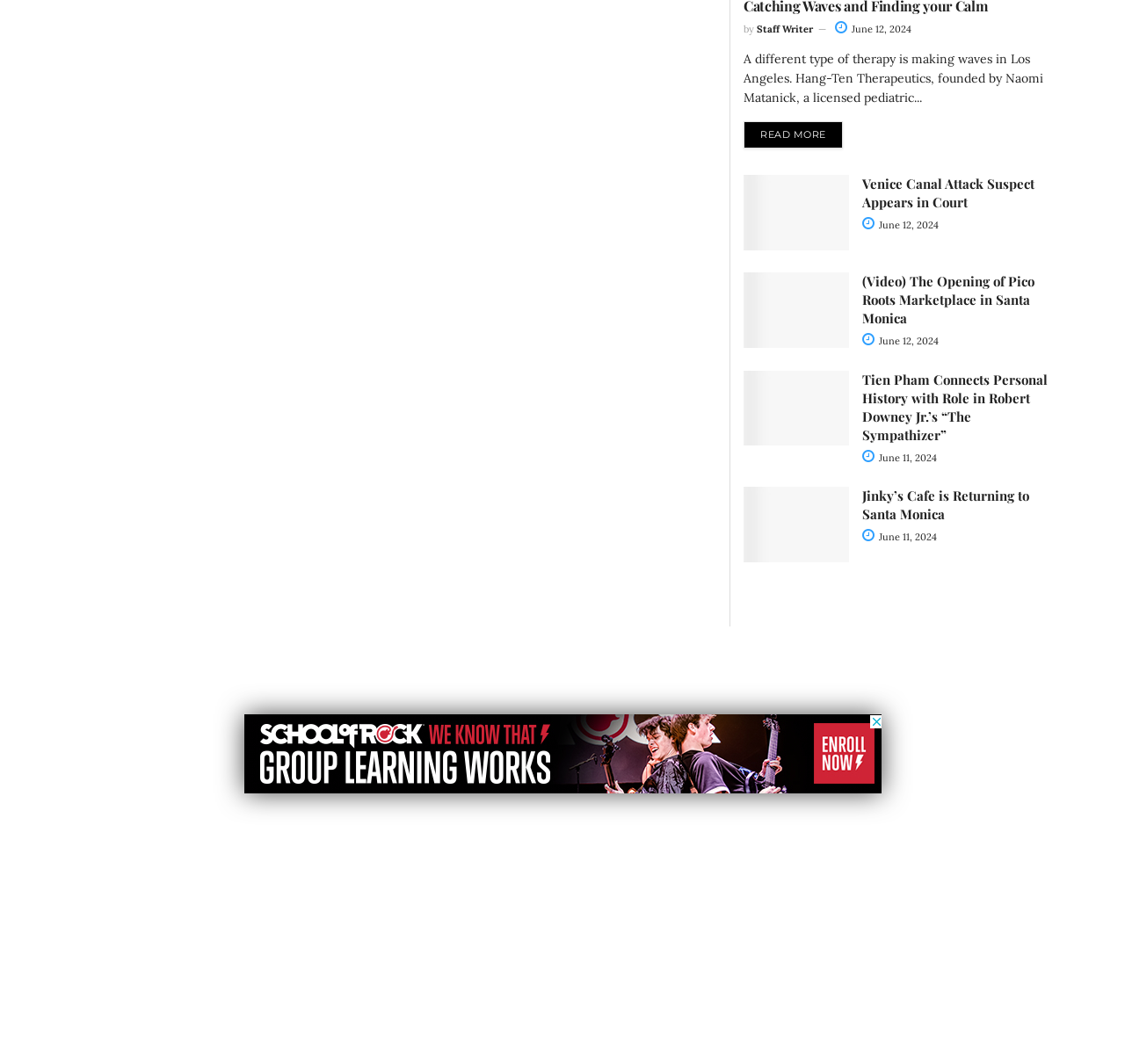Predict the bounding box coordinates of the area that should be clicked to accomplish the following instruction: "Visit the SM Mirror website". The bounding box coordinates should consist of four float numbers between 0 and 1, i.e., [left, top, right, bottom].

[0.402, 0.886, 0.598, 0.901]